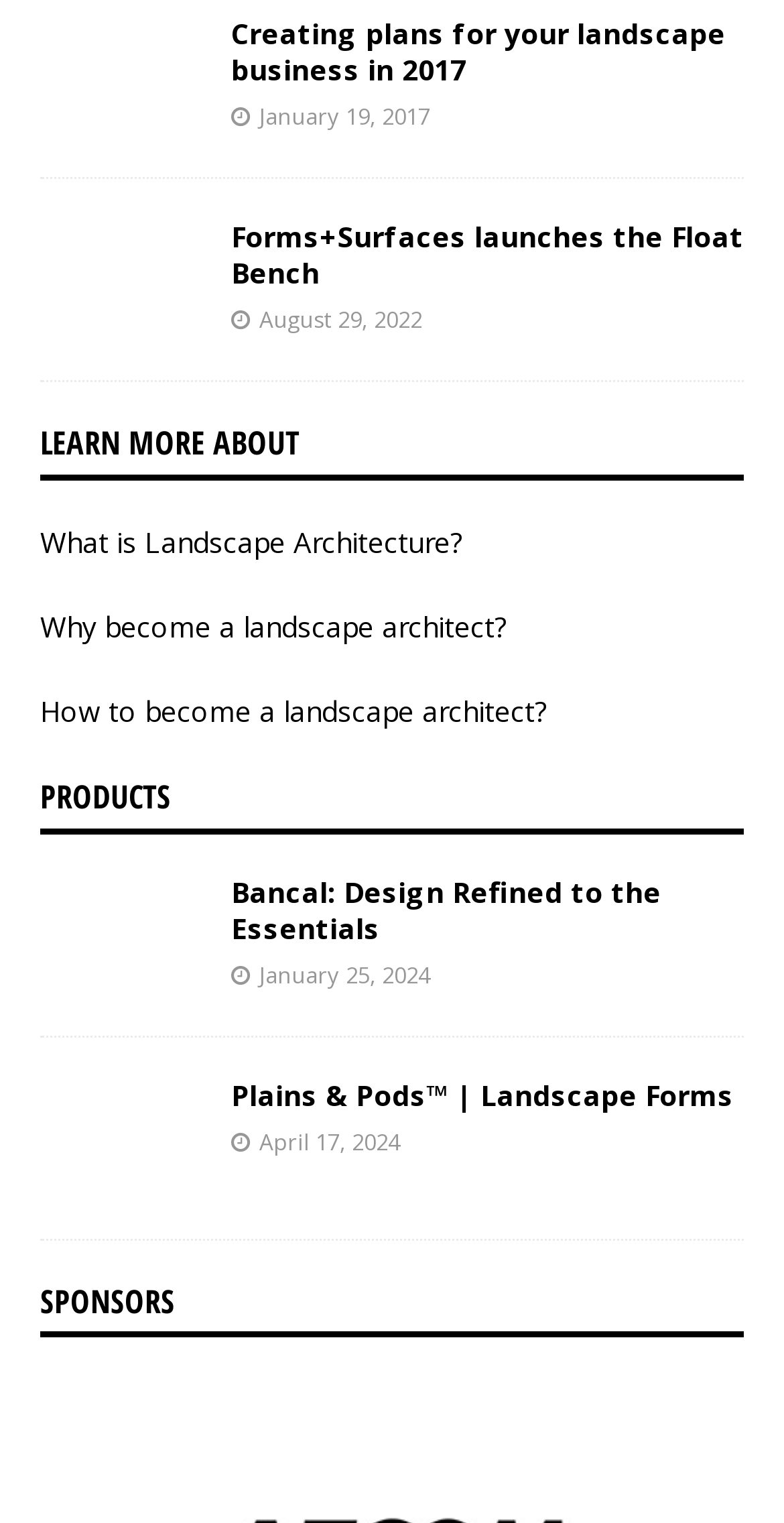What is the main topic of the webpage?
Kindly offer a comprehensive and detailed response to the question.

The webpage appears to be related to landscape architecture, as it contains links to articles about creating plans for a landscape business, forms and surfaces, and products related to landscape architecture. The headings 'LEARN MORE ABOUT', 'PRODUCTS', and 'SPONSORS' also suggest that the webpage is focused on providing information and resources related to landscape architecture.